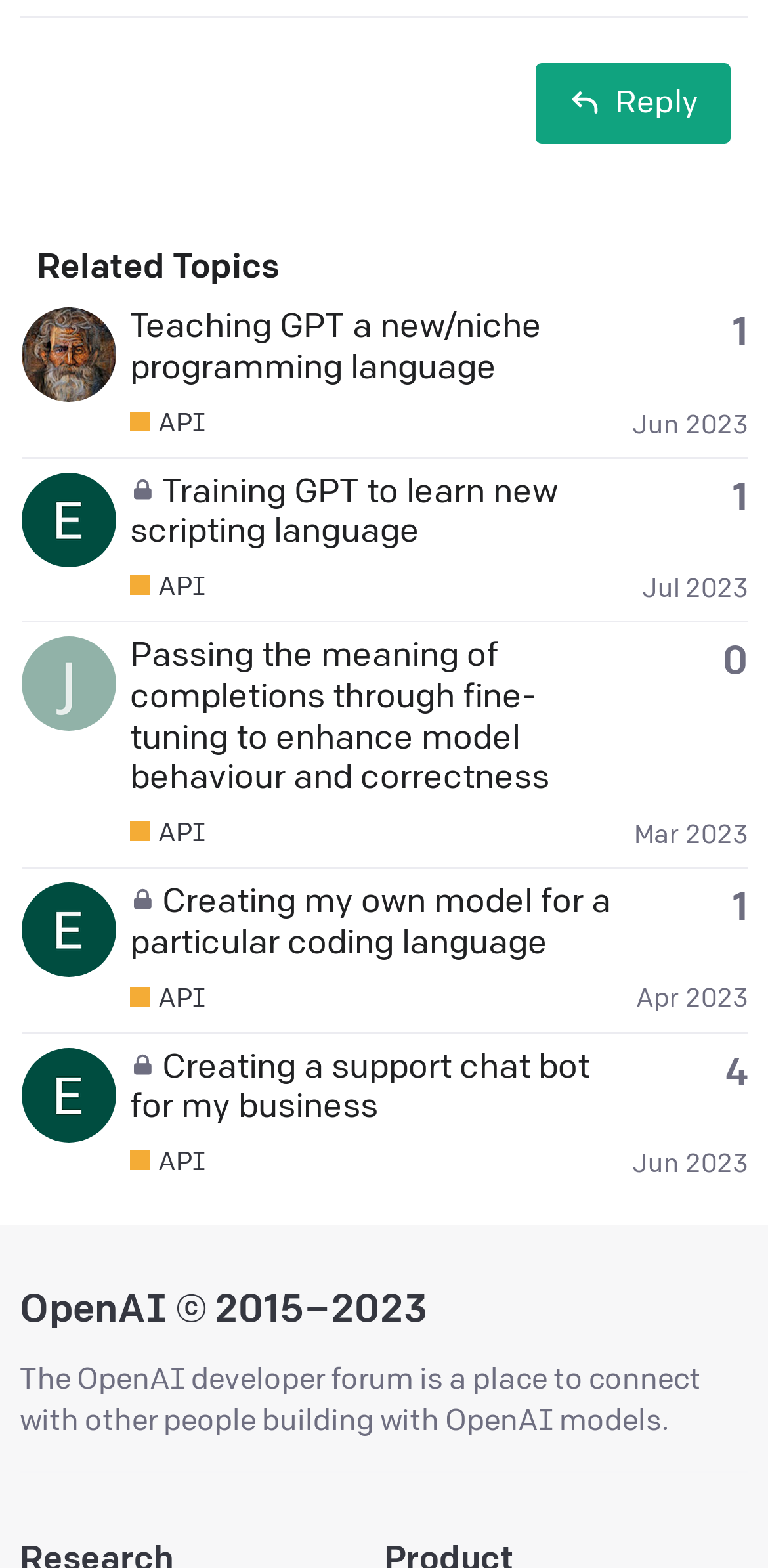Give a one-word or one-phrase response to the question:
How many topics are listed on this page?

4